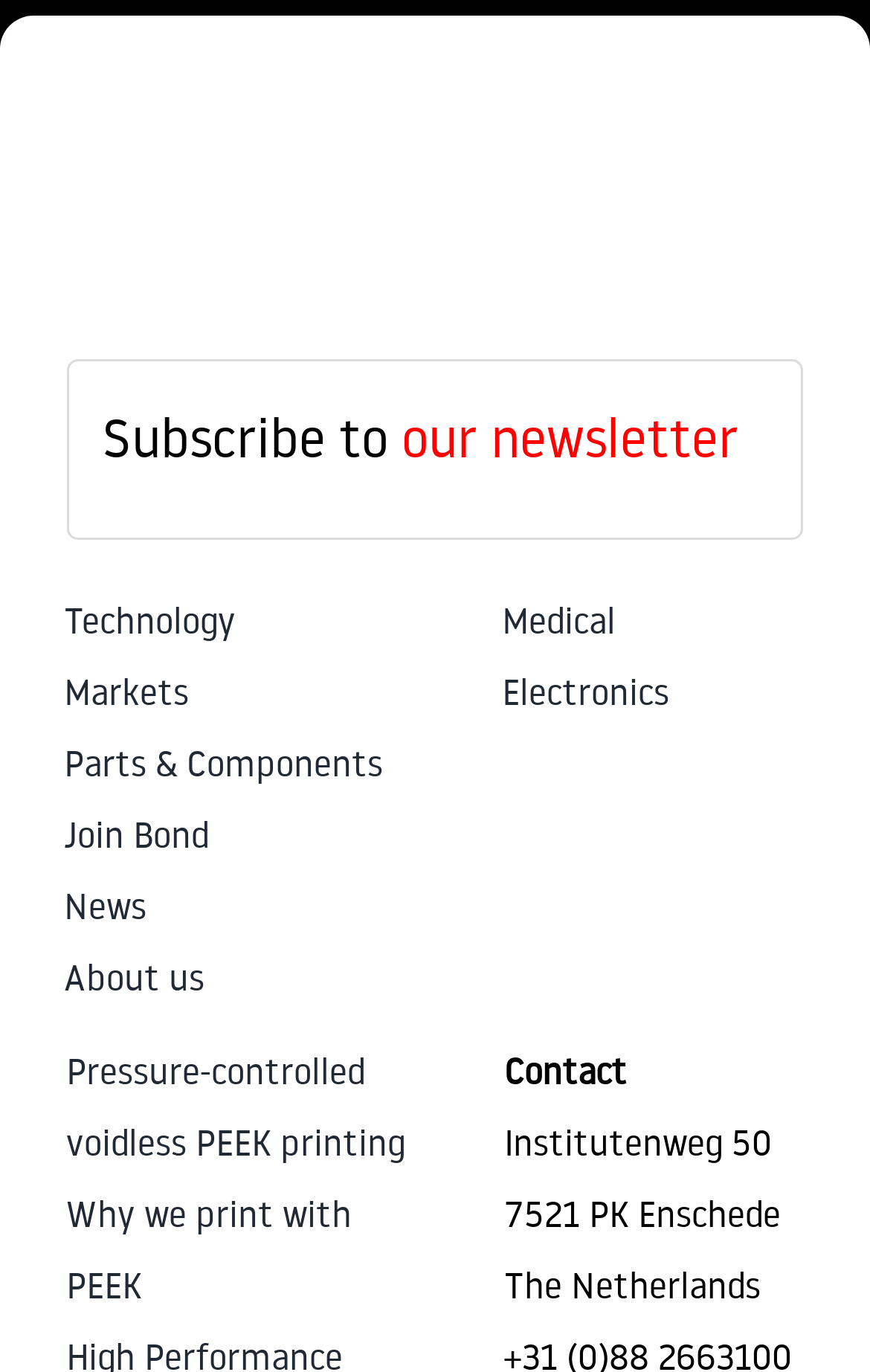From the webpage screenshot, predict the bounding box of the UI element that matches this description: "Parts & Components".

[0.073, 0.53, 0.5, 0.582]